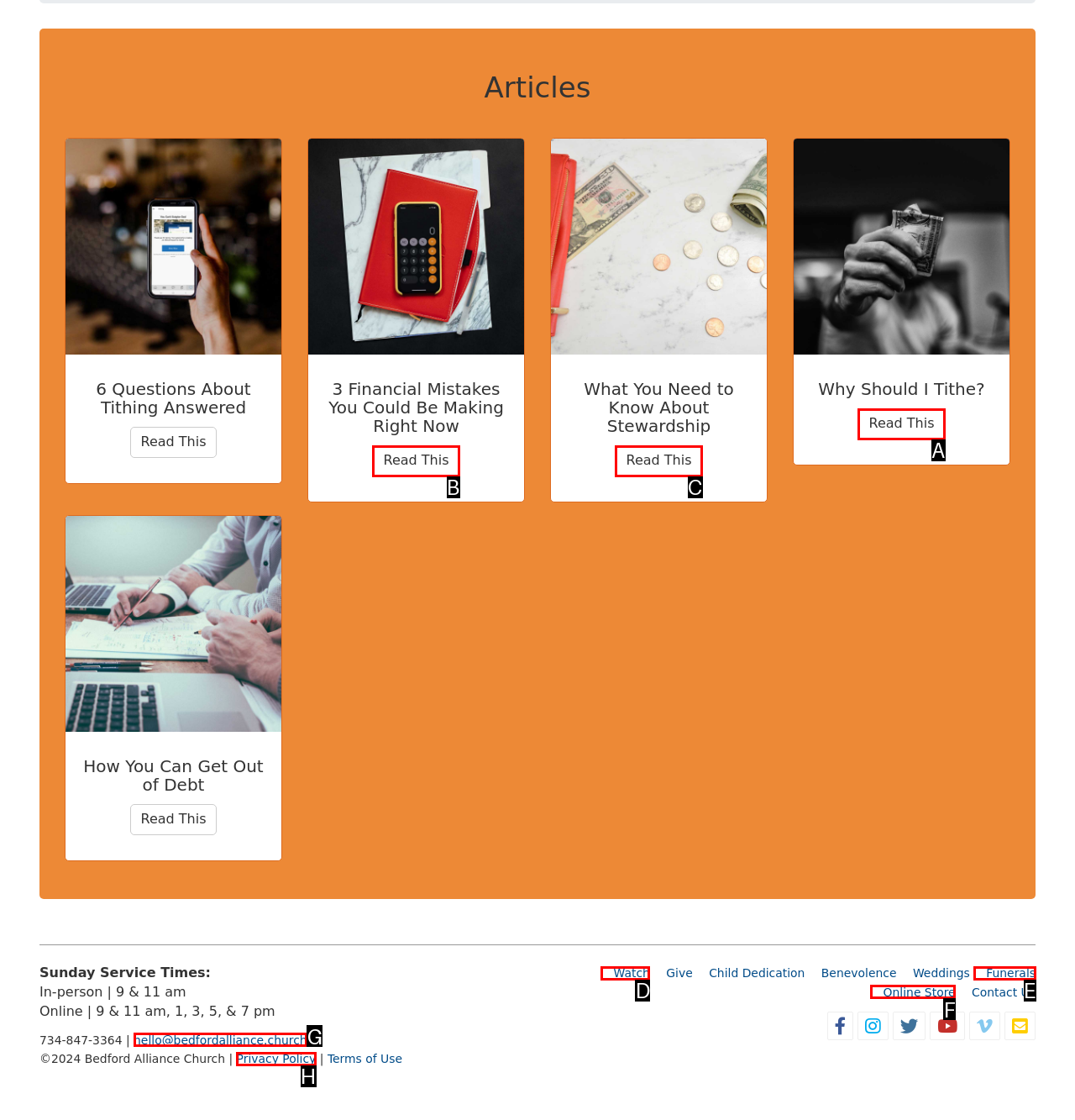Identify the option that corresponds to the description: Privacy Policy. Provide only the letter of the option directly.

H